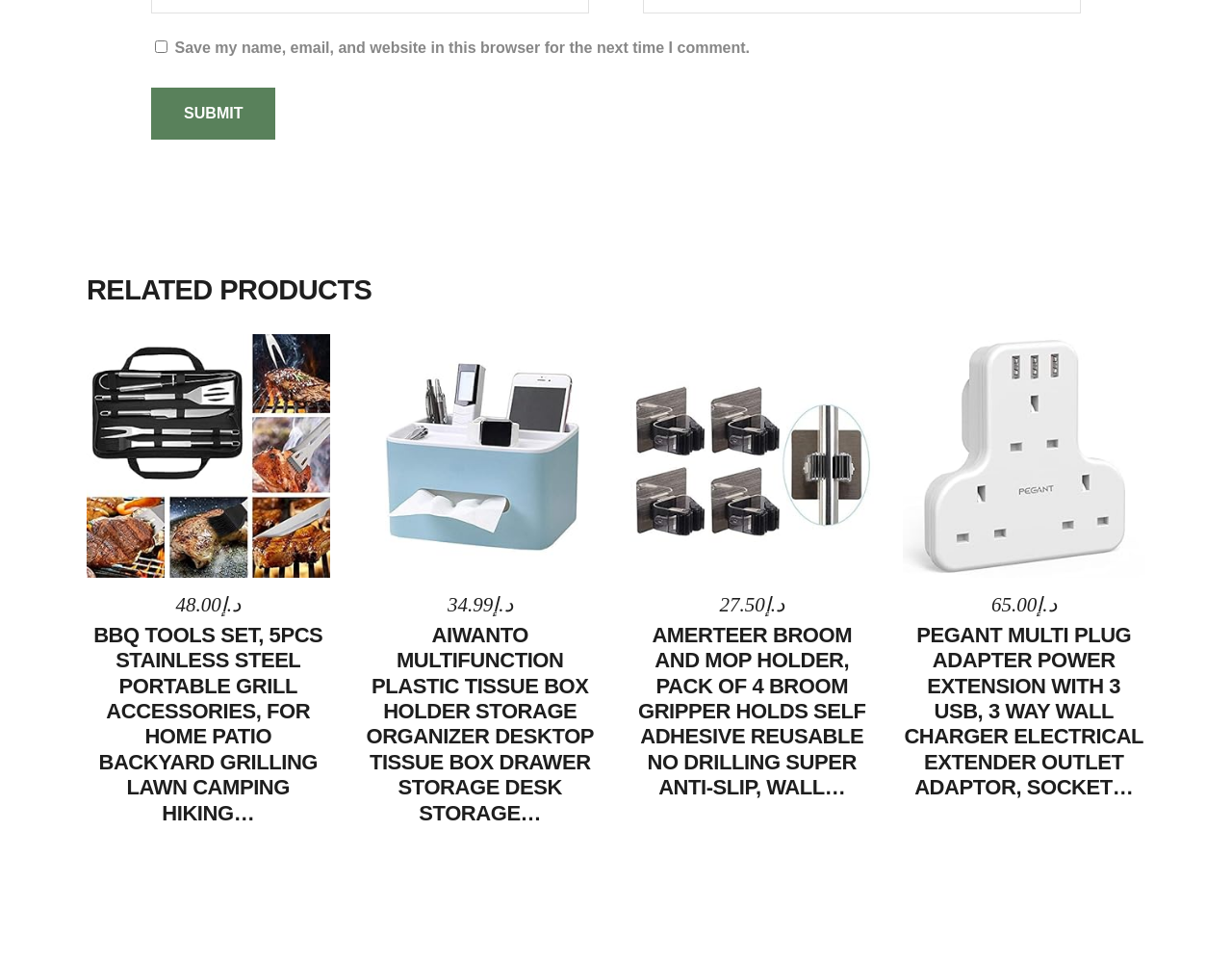Pinpoint the bounding box coordinates of the element that must be clicked to accomplish the following instruction: "Buy on Amazon". The coordinates should be in the format of four float numbers between 0 and 1, i.e., [left, top, right, bottom].

[0.531, 0.448, 0.69, 0.502]